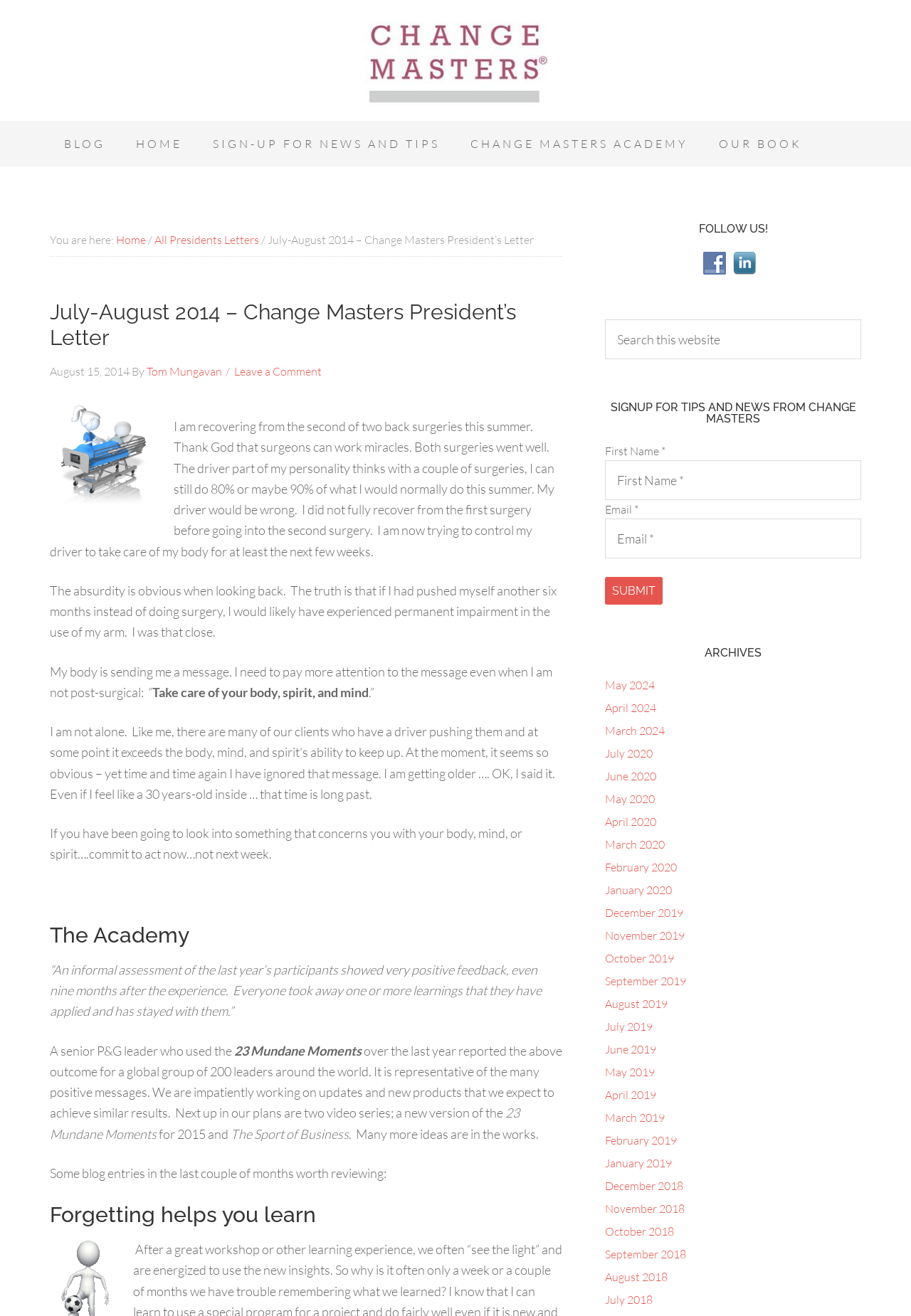Using the format (top-left x, top-left y, bottom-right x, bottom-right y), provide the bounding box coordinates for the described UI element. All values should be floating point numbers between 0 and 1: October 2018

[0.664, 0.93, 0.74, 0.941]